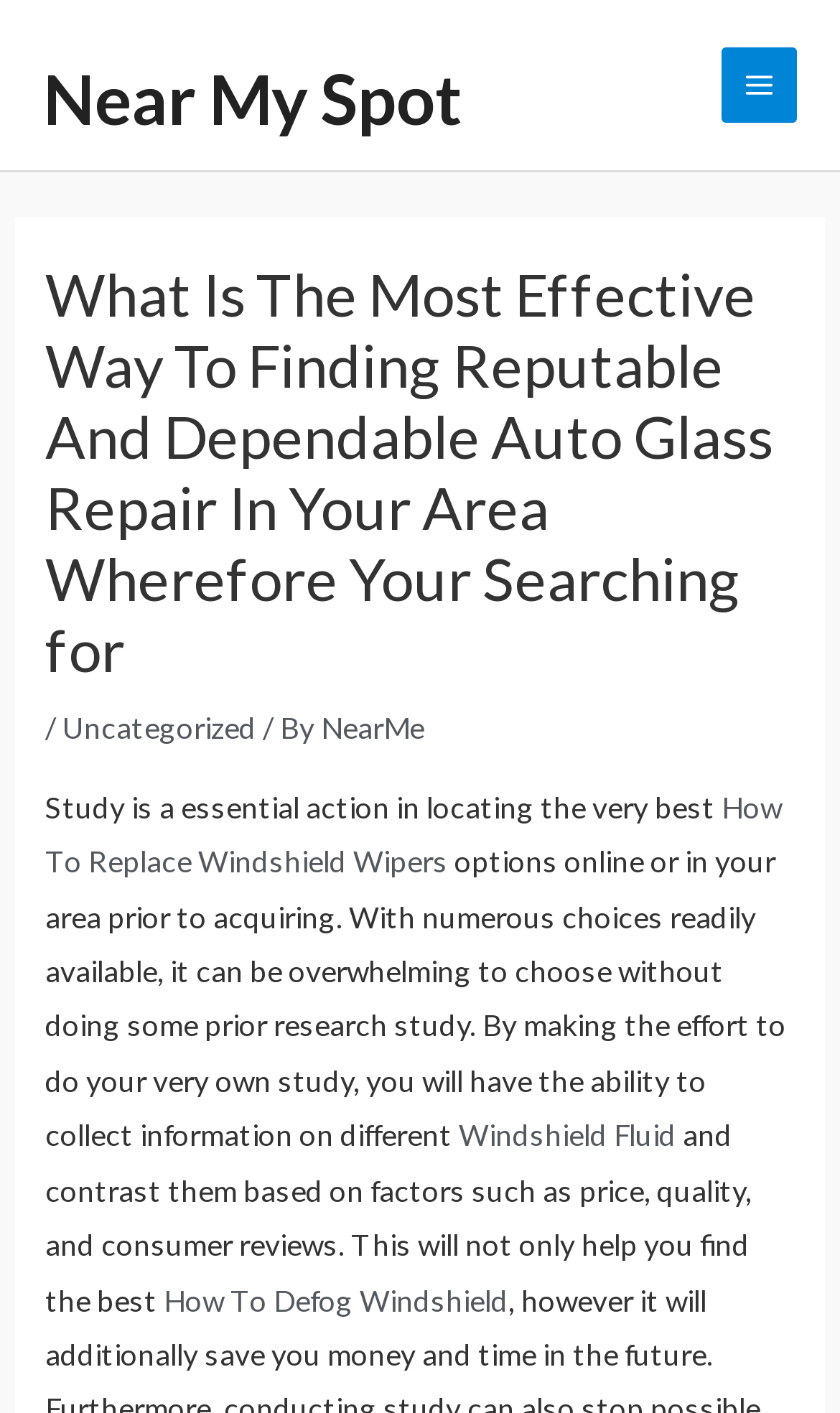Mark the bounding box of the element that matches the following description: "How To Replace Windshield Wipers".

[0.054, 0.558, 0.931, 0.622]